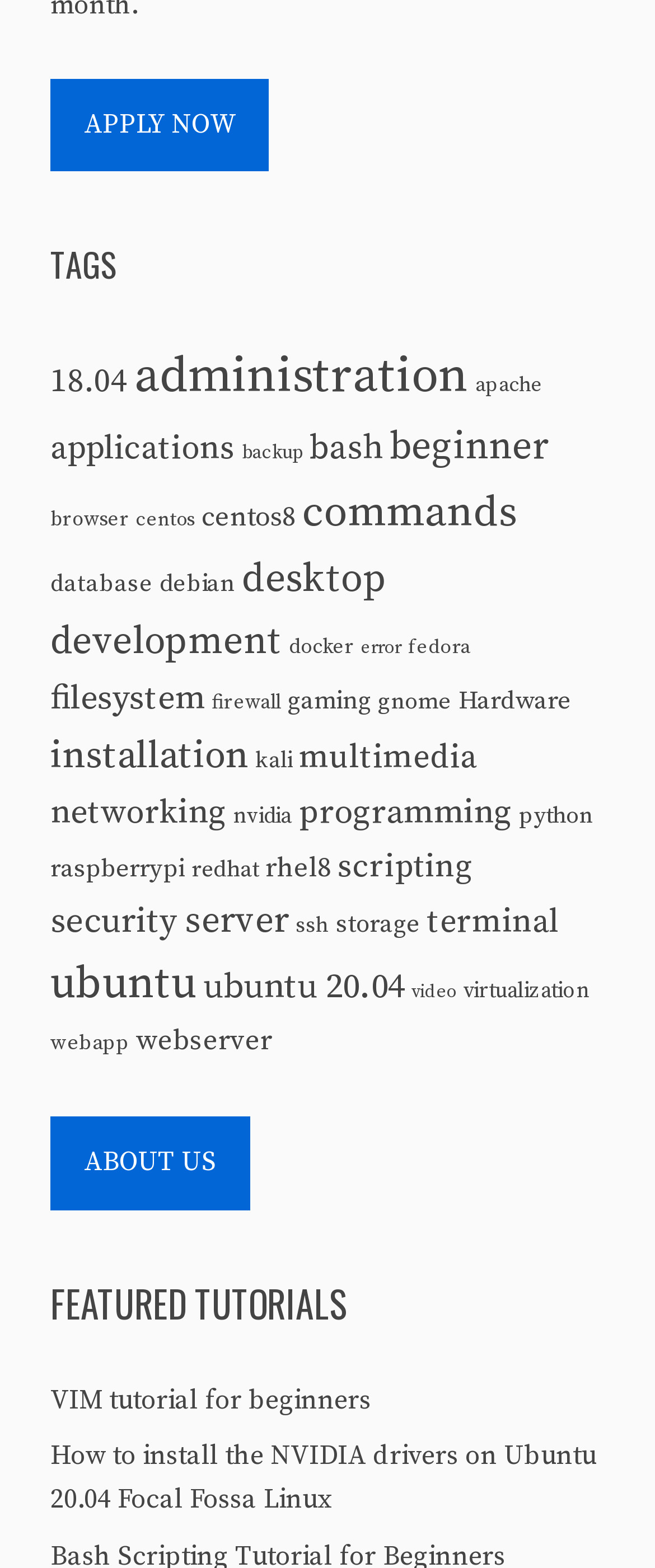Can you identify the bounding box coordinates of the clickable region needed to carry out this instruction: 'Read ABOUT US'? The coordinates should be four float numbers within the range of 0 to 1, stated as [left, top, right, bottom].

[0.077, 0.712, 0.382, 0.772]